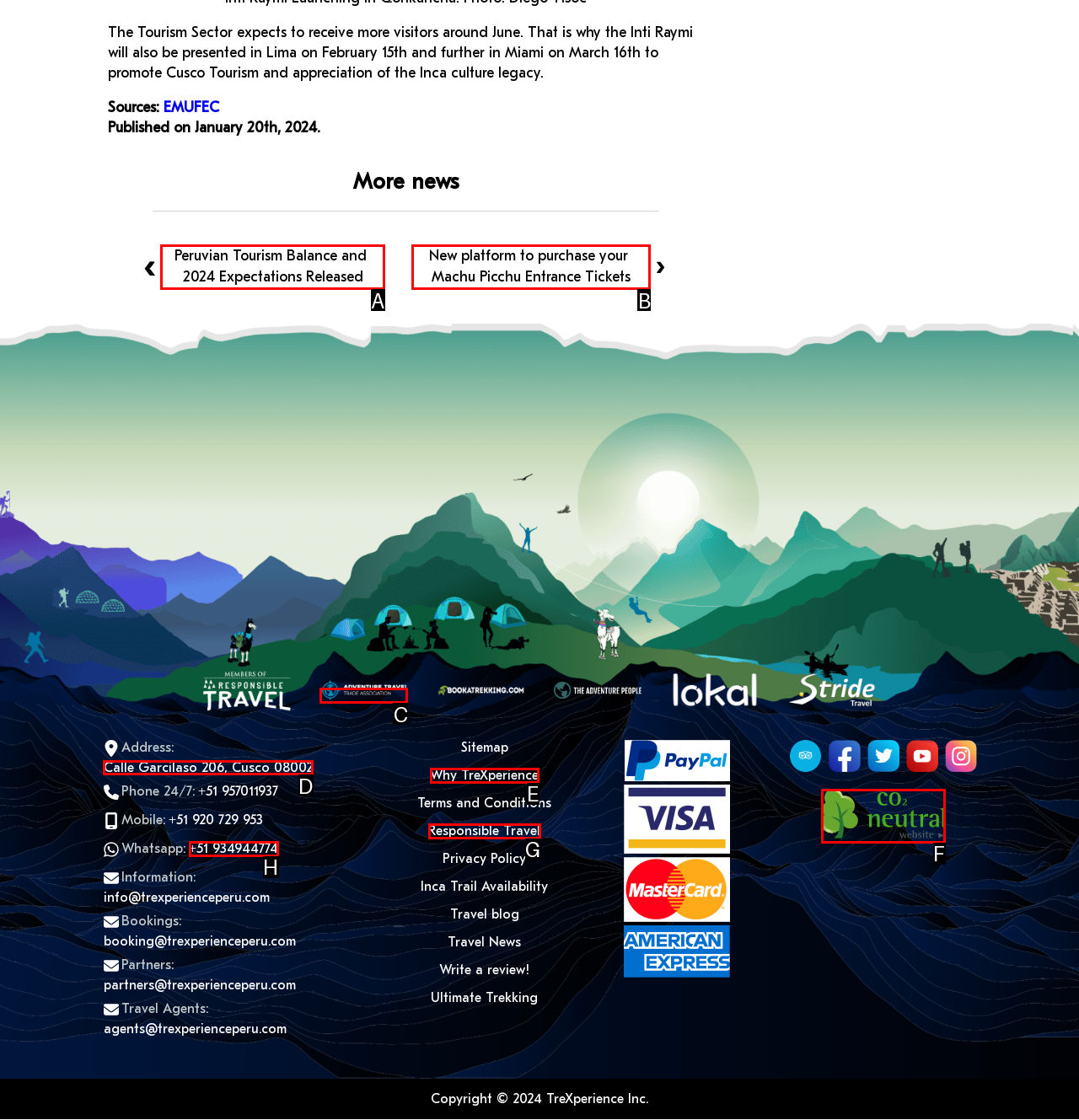Select the right option to accomplish this task: Contact us. Reply with the letter corresponding to the correct UI element.

D